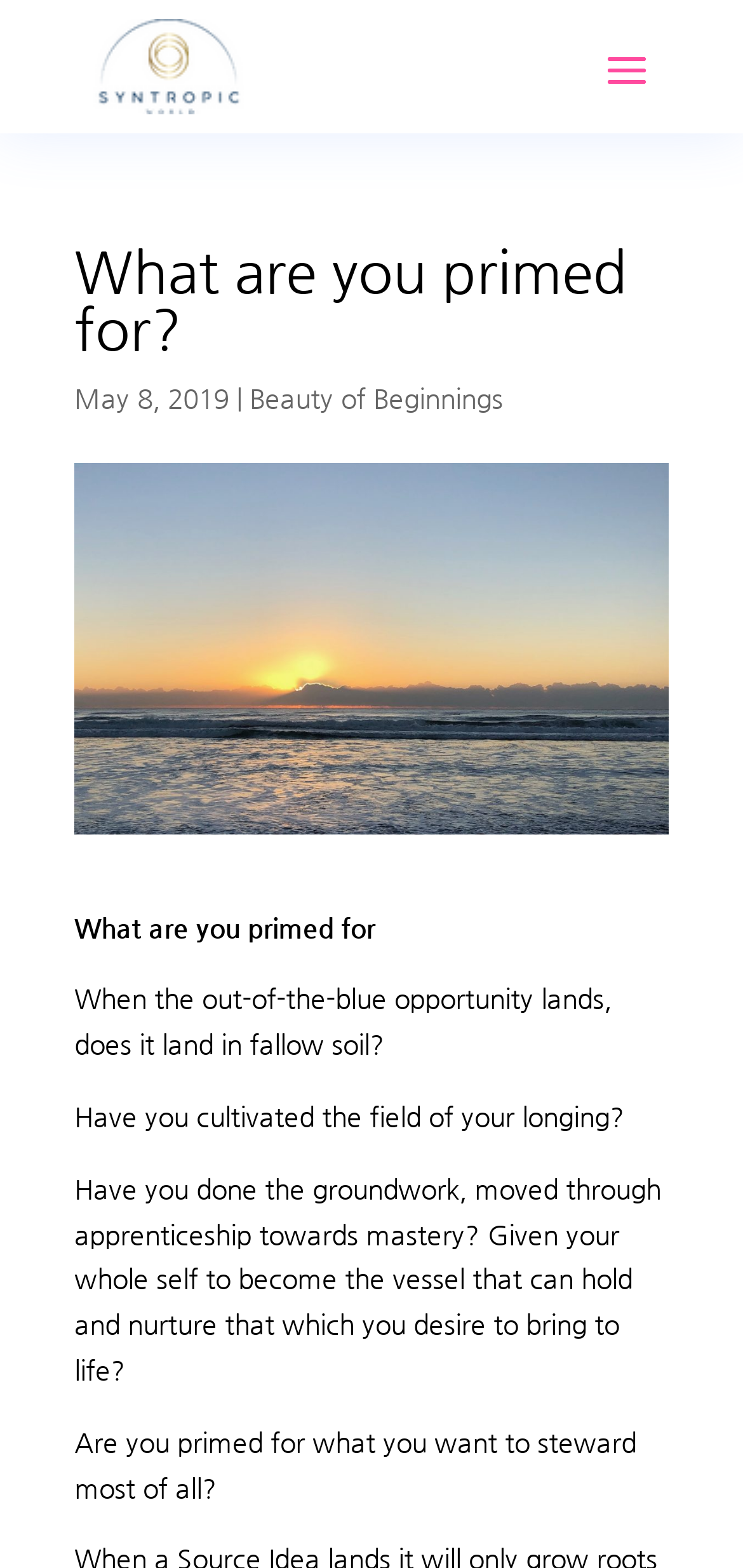By analyzing the image, answer the following question with a detailed response: Is there an image on the webpage?

I found an image element on the webpage, which is located below the main heading and above the paragraphs of text. The image is described as 'what are you primed for'.